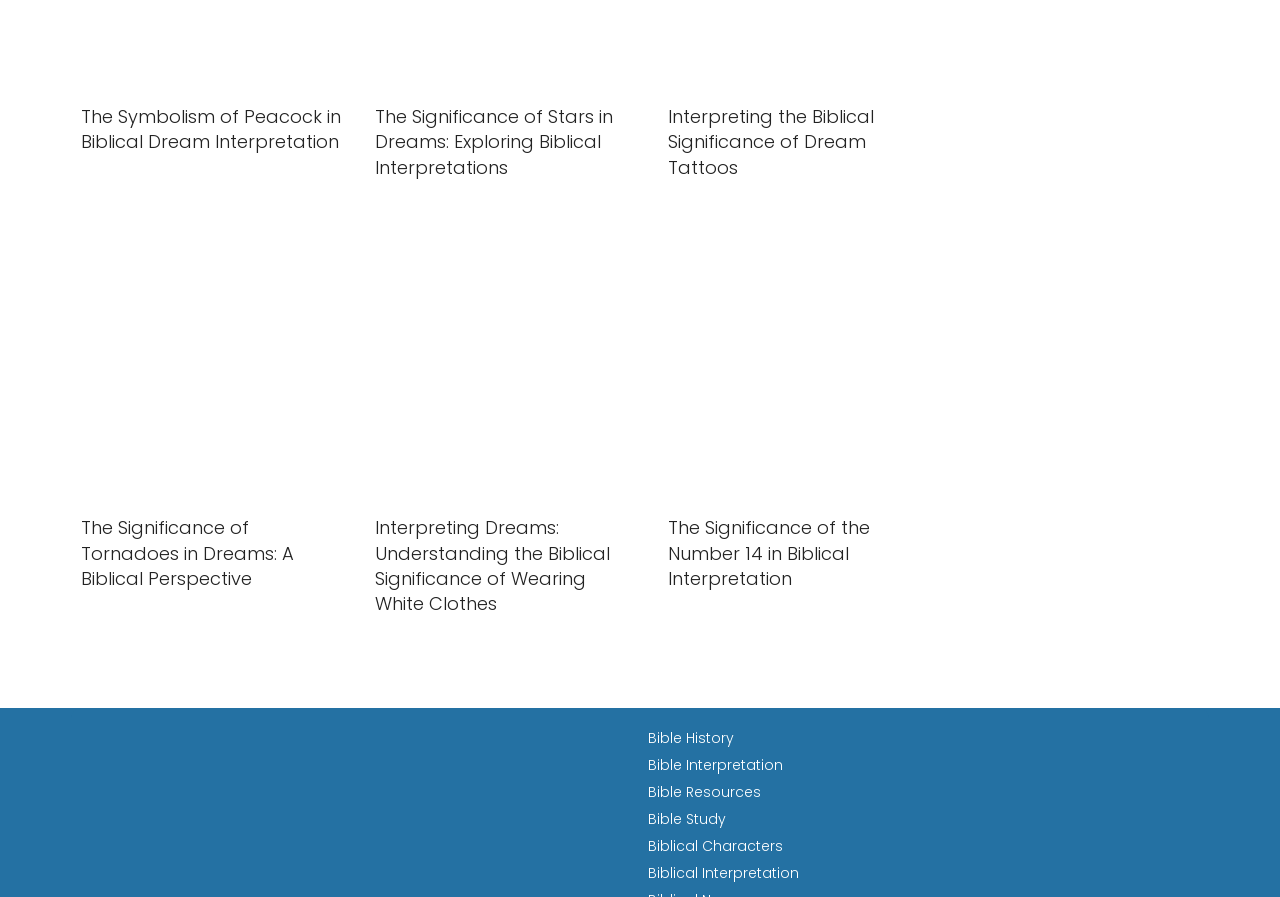Locate the bounding box coordinates of the item that should be clicked to fulfill the instruction: "Explore the potential of energy storing bricks".

None